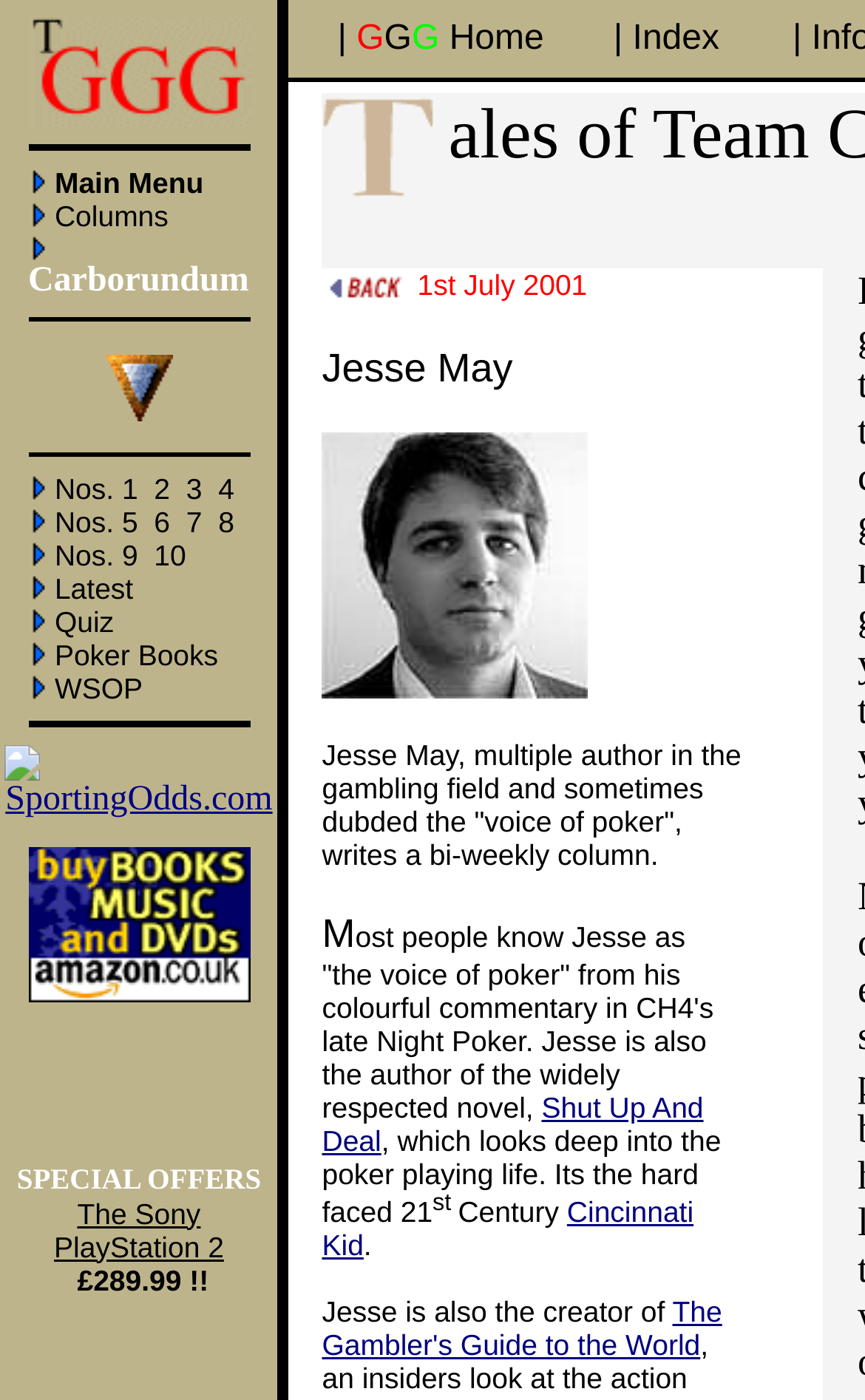Please answer the following question using a single word or phrase: 
What is the text of the first link in the main menu?

Main Menu